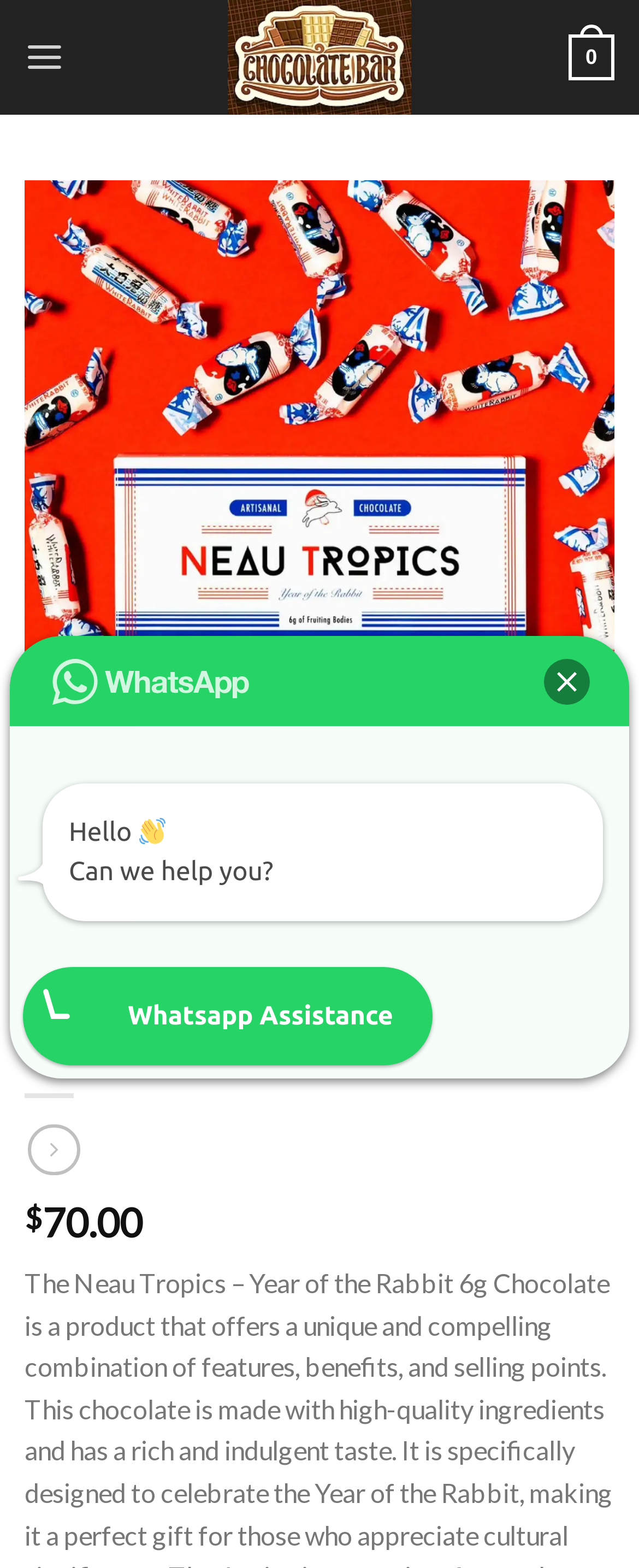Refer to the screenshot and give an in-depth answer to this question: What is the logo or icon on the top-left corner of the page?

I determined the answer by looking at the image element with the text 'mushroom Chocolate Bar', which suggests that the logo or icon on the top-left corner of the page is a mushroom.